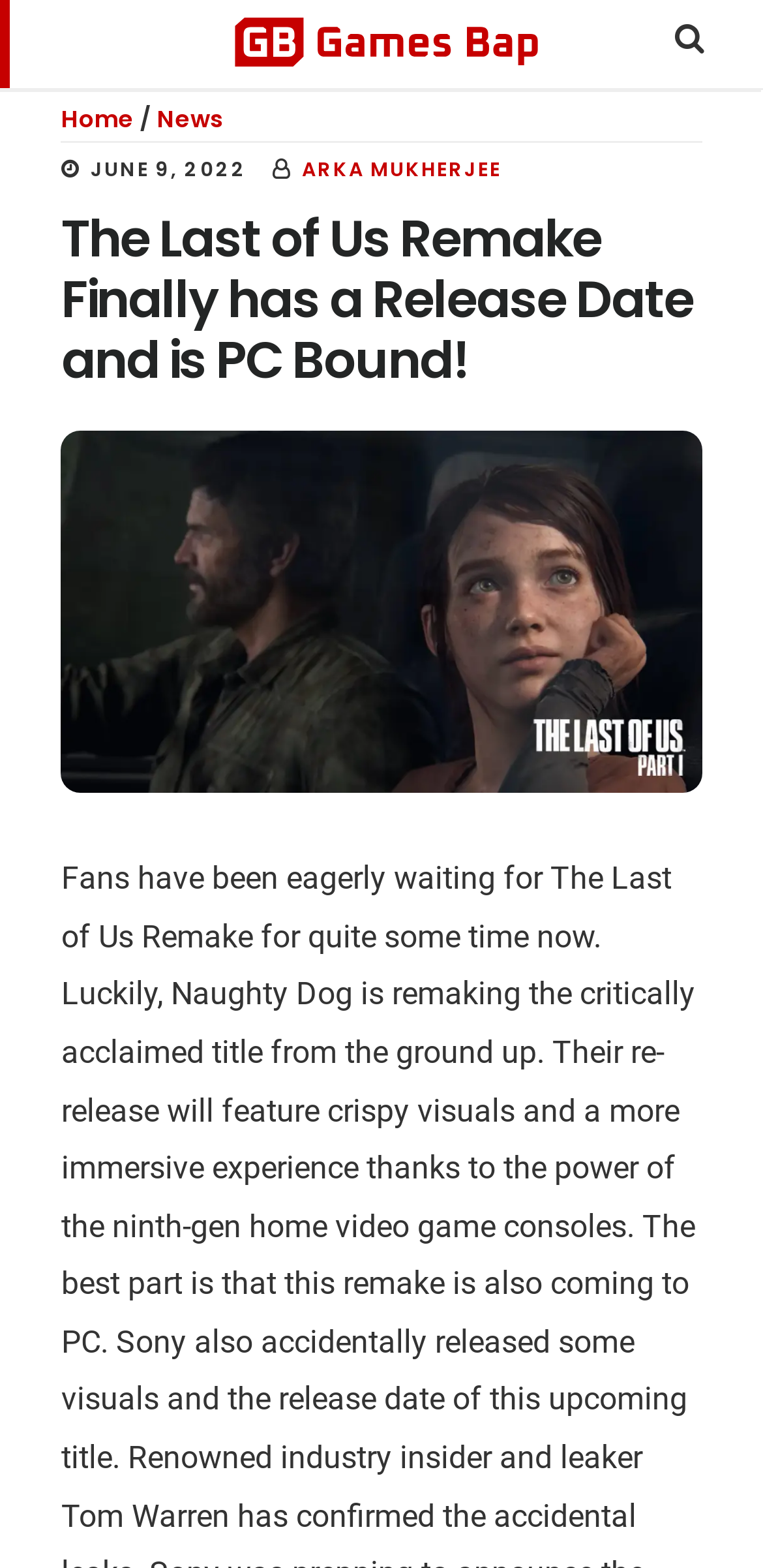Specify the bounding box coordinates (top-left x, top-left y, bottom-right x, bottom-right y) of the UI element in the screenshot that matches this description: News

[0.206, 0.065, 0.293, 0.086]